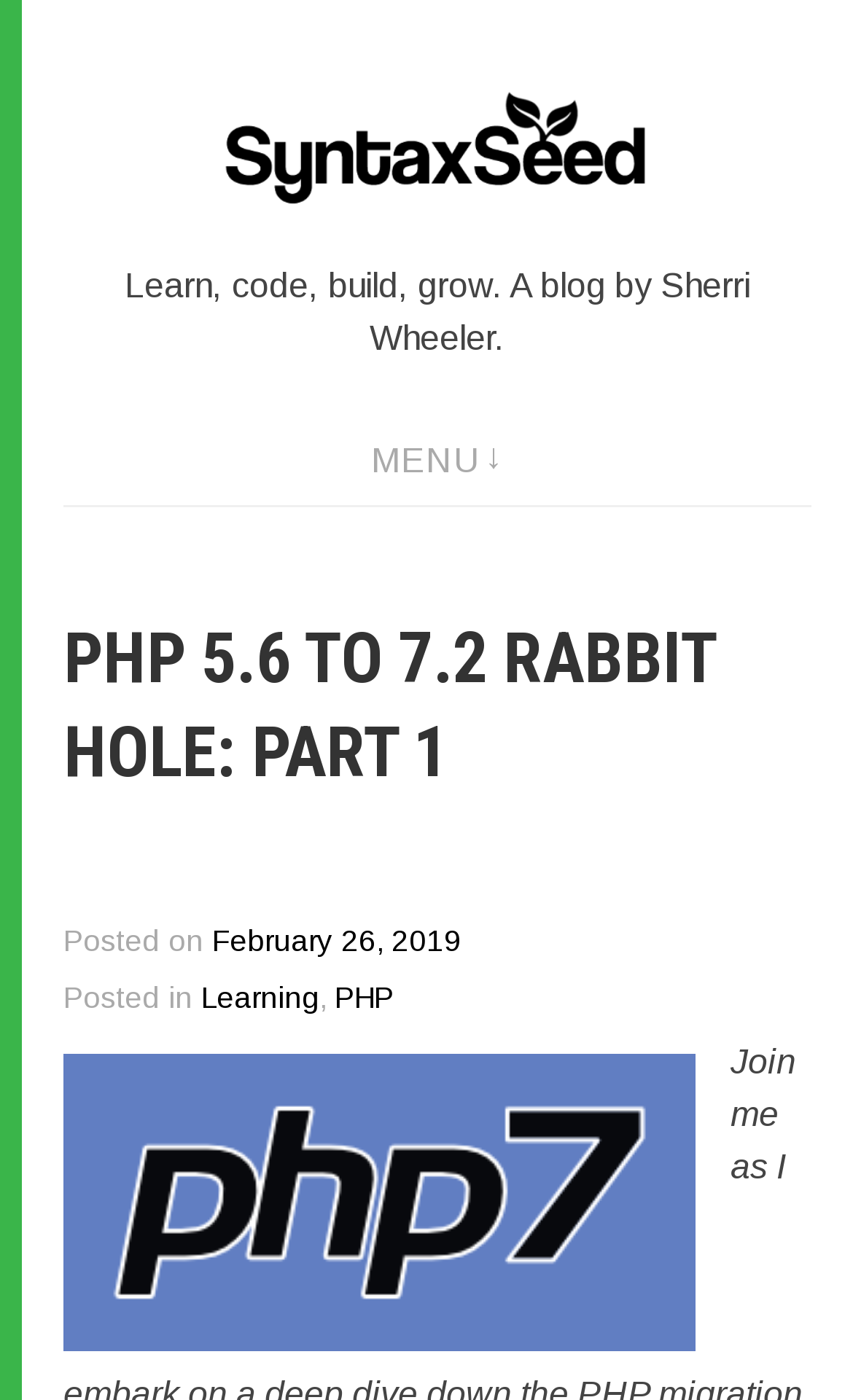Identify the bounding box of the HTML element described as: "SyntaxSeed Blog".

[0.256, 0.037, 0.769, 0.162]